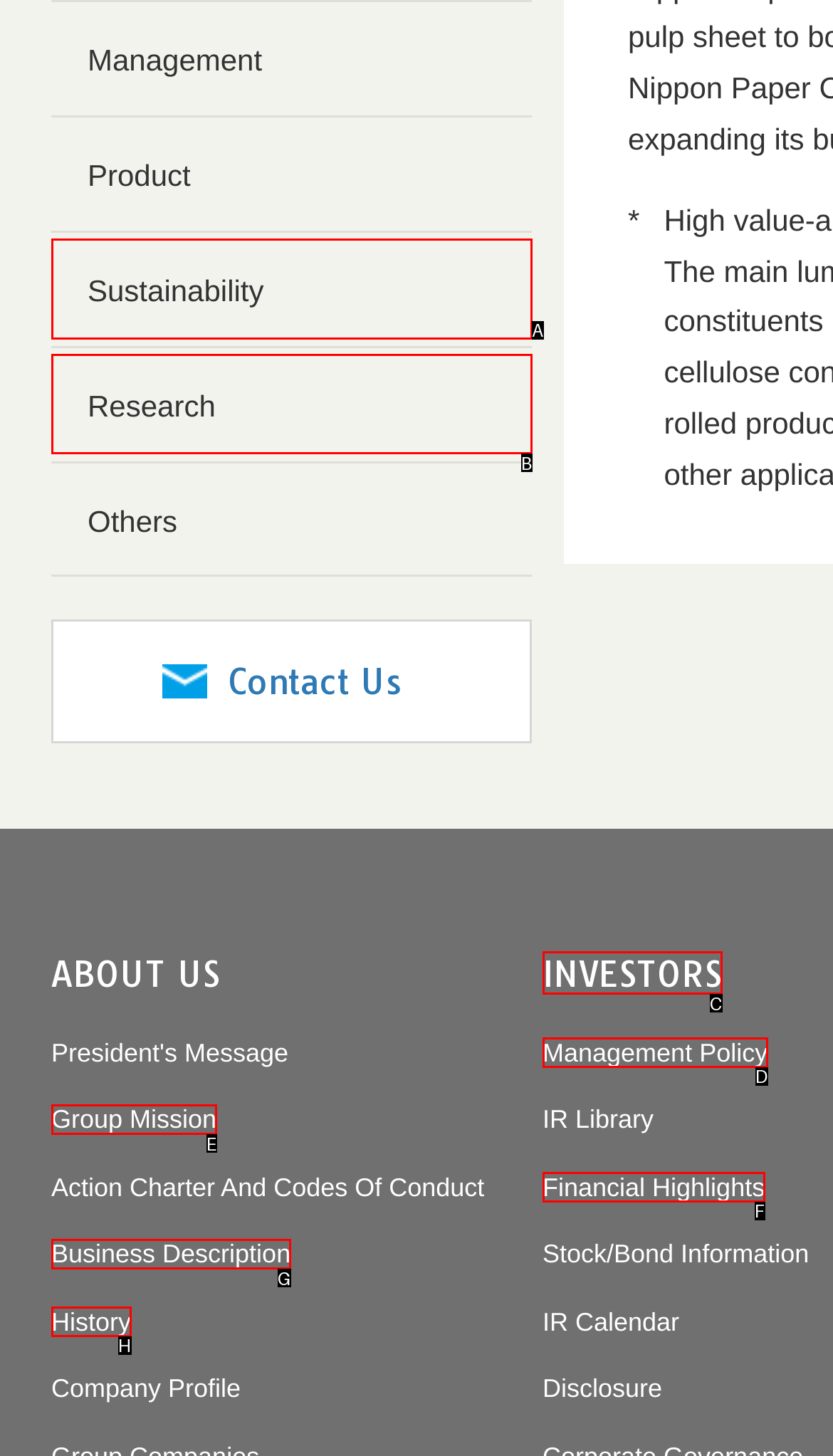Determine which option matches the element description: History
Reply with the letter of the appropriate option from the options provided.

H